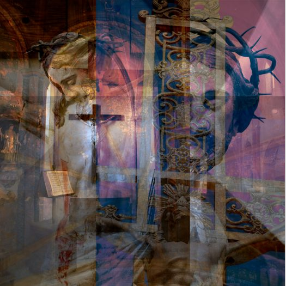What atmosphere does the artwork evoke?
Answer the question with detailed information derived from the image.

The artwork 'French Impressions No. 7' evokes a profound sense of reverence and reflection, capturing the viewer's attention with its emotional depth and artistic complexity, which contributes to its spiritual and historical atmosphere.